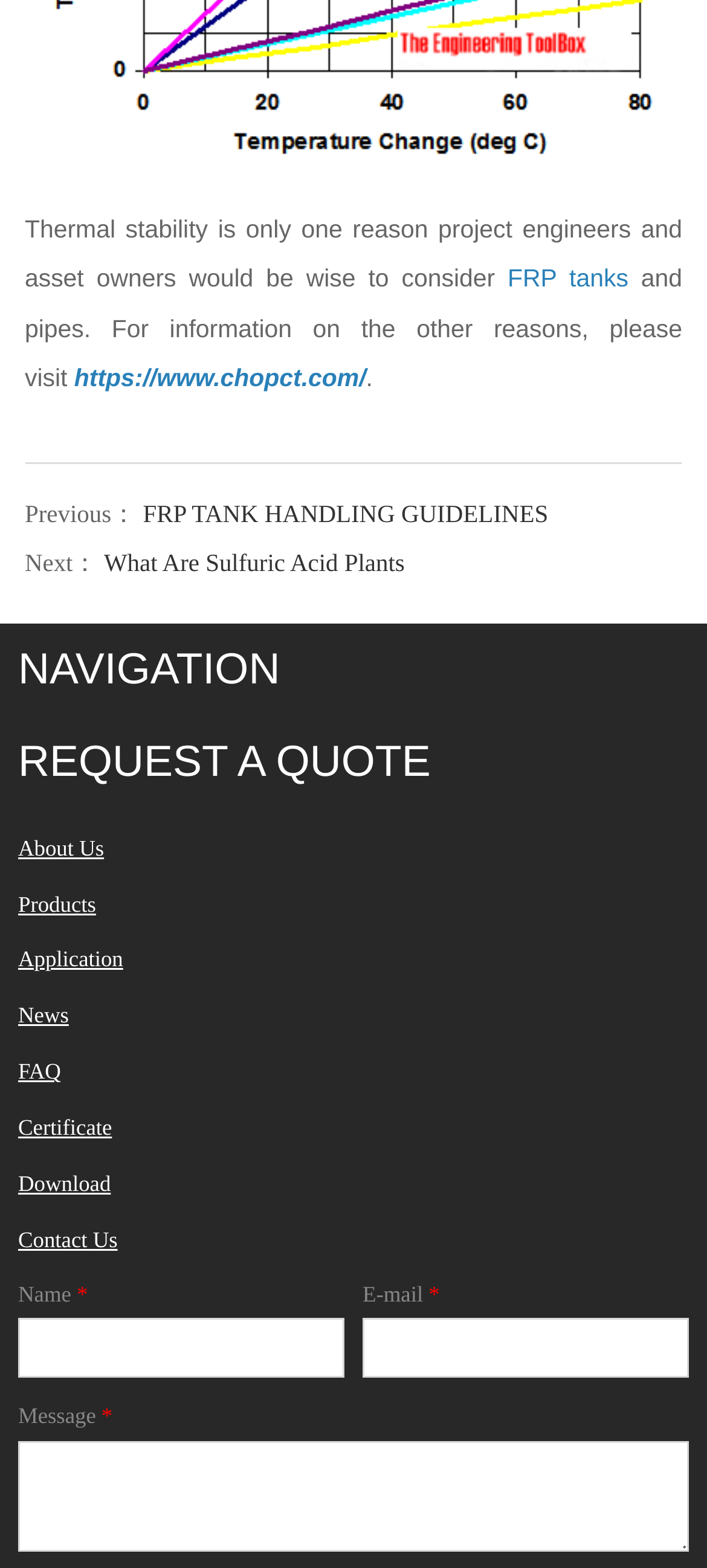What is the previous article about?
Provide a well-explained and detailed answer to the question.

The previous article can be determined by looking at the link with the text 'Previous：' and reading the linked text, which is 'FRP TANK HANDLING GUIDELINES'.